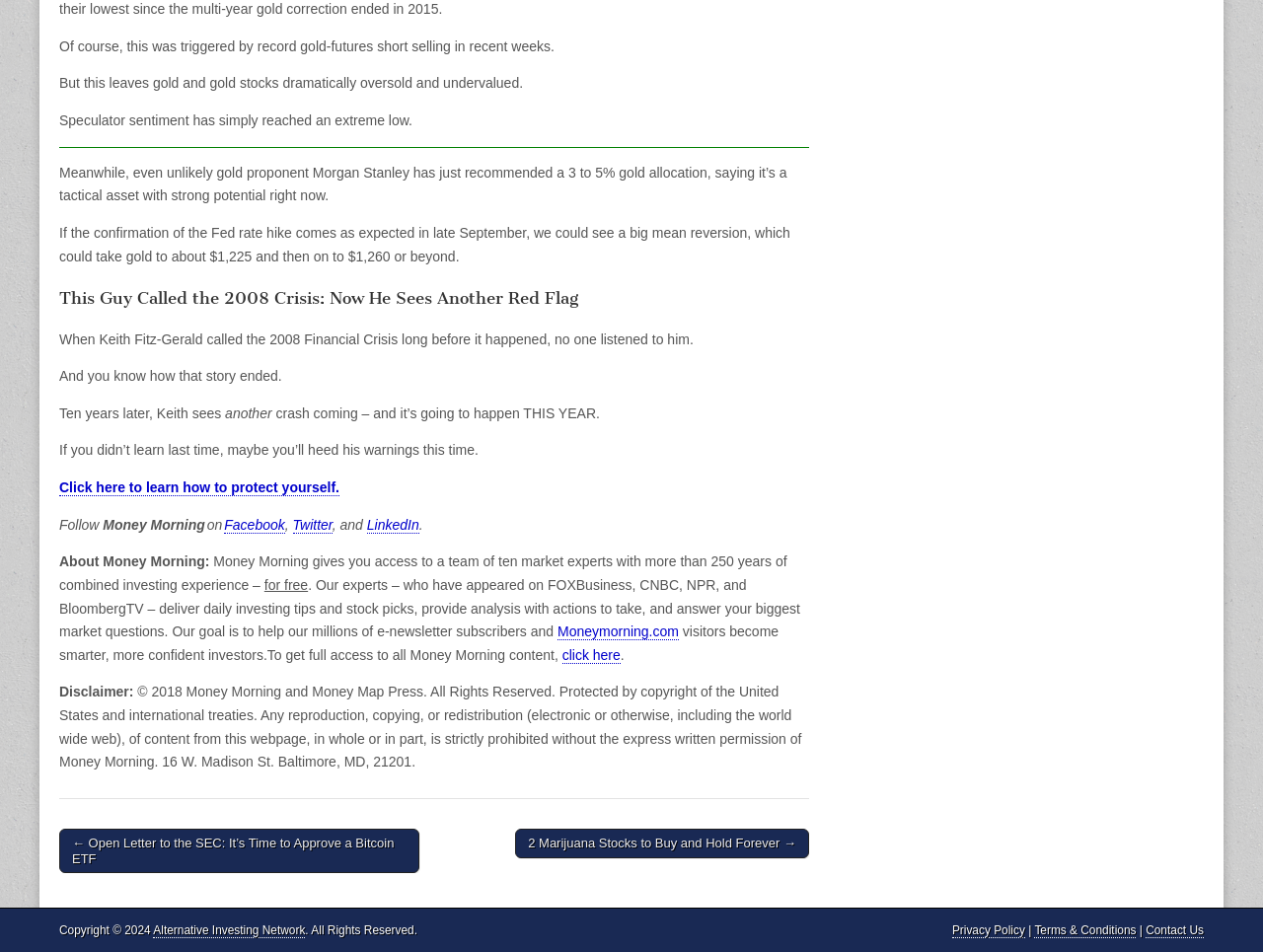What is the purpose of Money Morning?
Based on the image, answer the question with as much detail as possible.

The answer can be found in the text 'Our goal is to help our millions of e-newsletter subscribers and visitors become smarter, more confident investors.' which indicates that the purpose of Money Morning is to help investors.